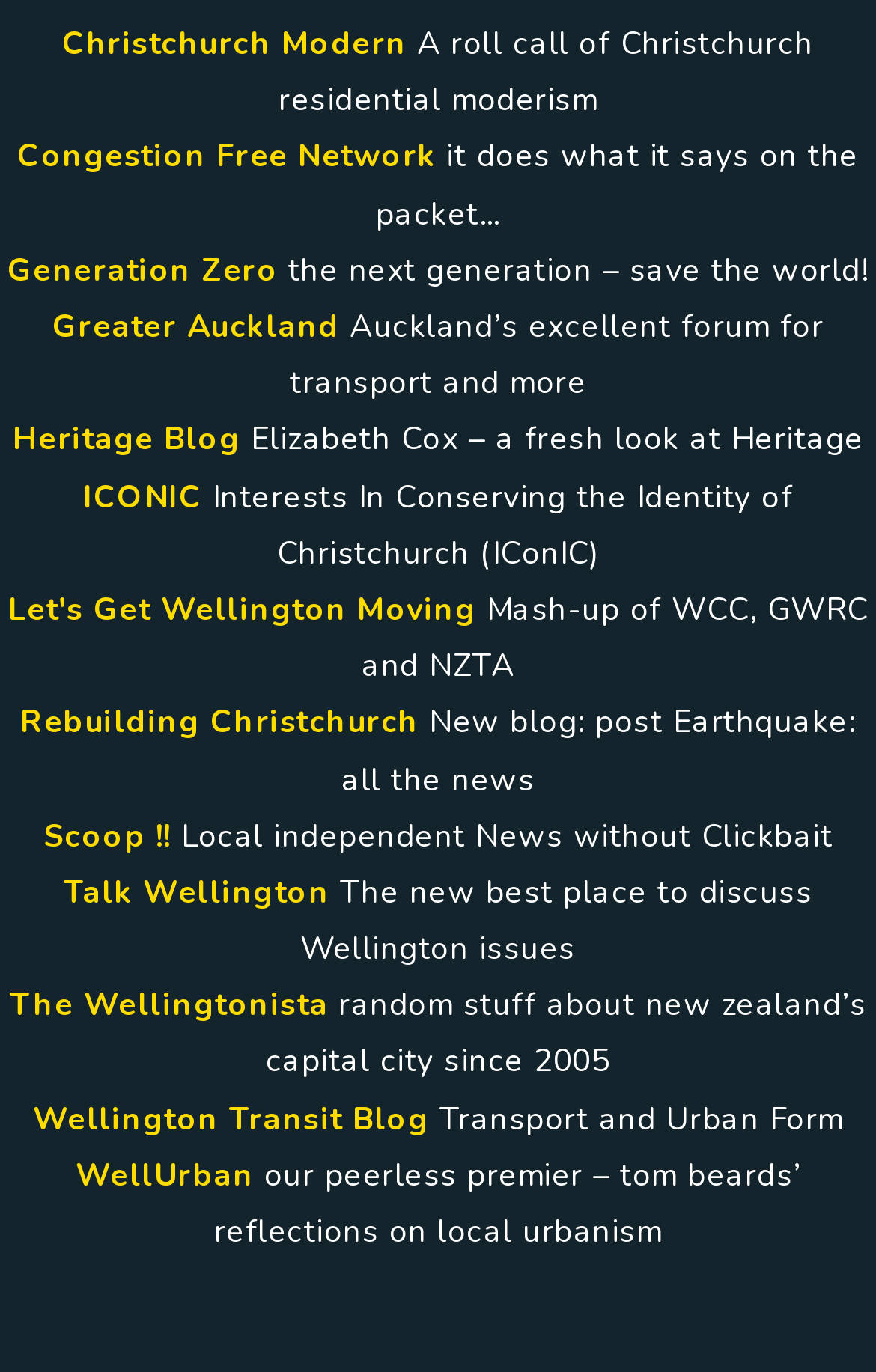Please specify the bounding box coordinates of the clickable region necessary for completing the following instruction: "Check out ICONIC". The coordinates must consist of four float numbers between 0 and 1, i.e., [left, top, right, bottom].

[0.095, 0.346, 0.231, 0.377]